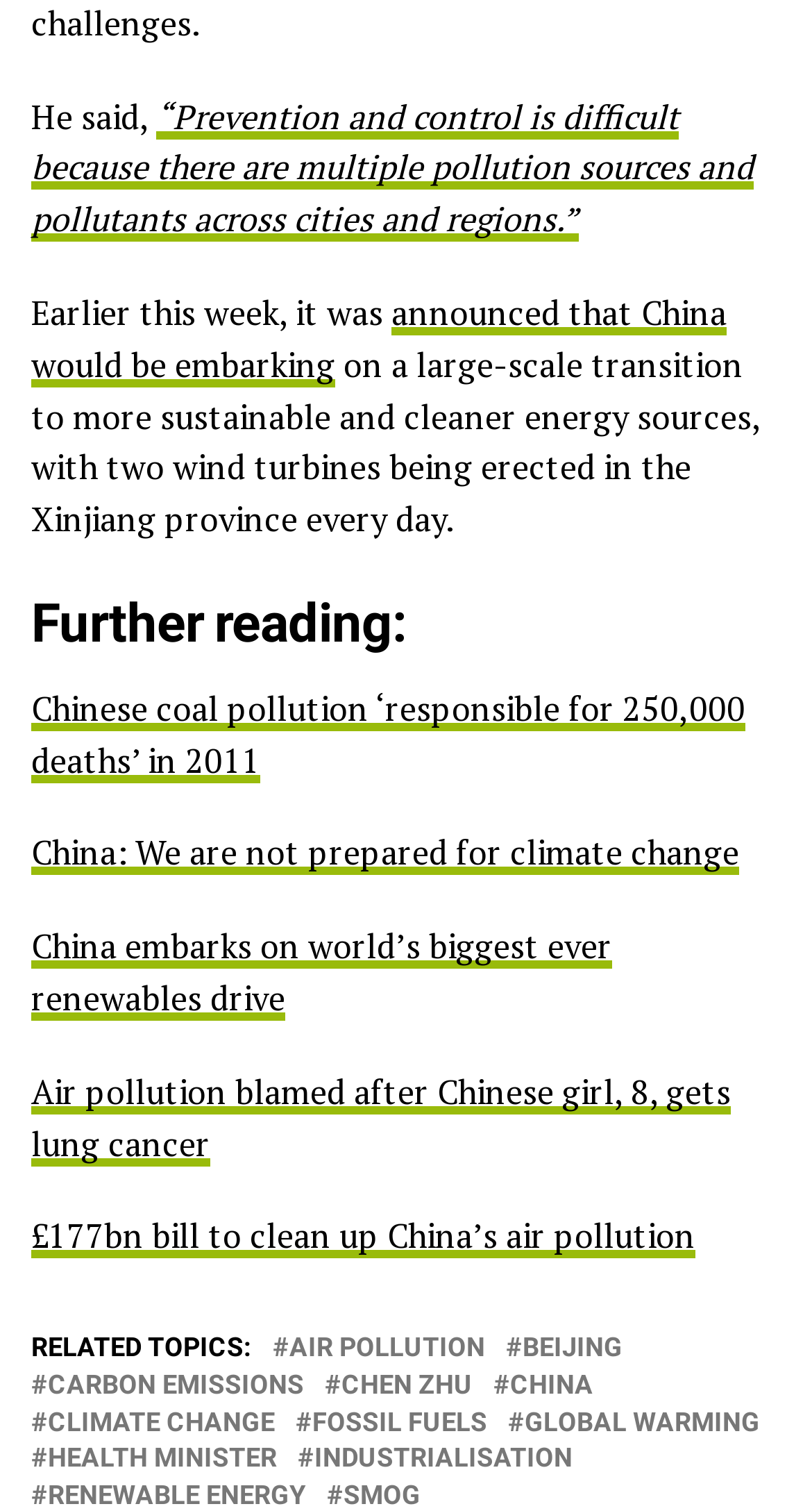Bounding box coordinates are specified in the format (top-left x, top-left y, bottom-right x, bottom-right y). All values are floating point numbers bounded between 0 and 1. Please provide the bounding box coordinate of the region this sentence describes: Renewable Energy

[0.059, 0.982, 0.377, 1.0]